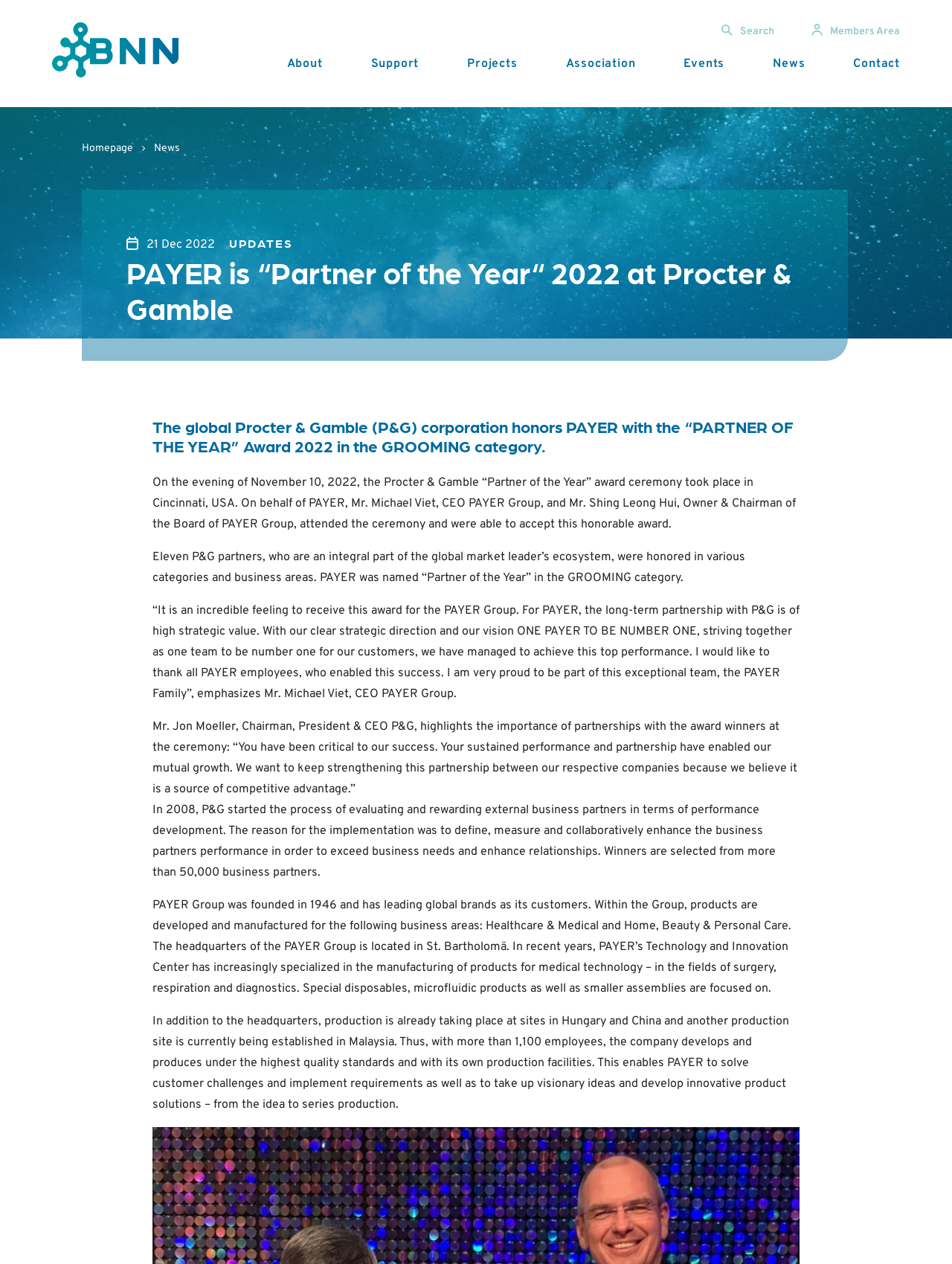Determine the bounding box coordinates for the region that must be clicked to execute the following instruction: "Click the 'Logo BioNanoNet' link".

[0.055, 0.034, 0.188, 0.045]